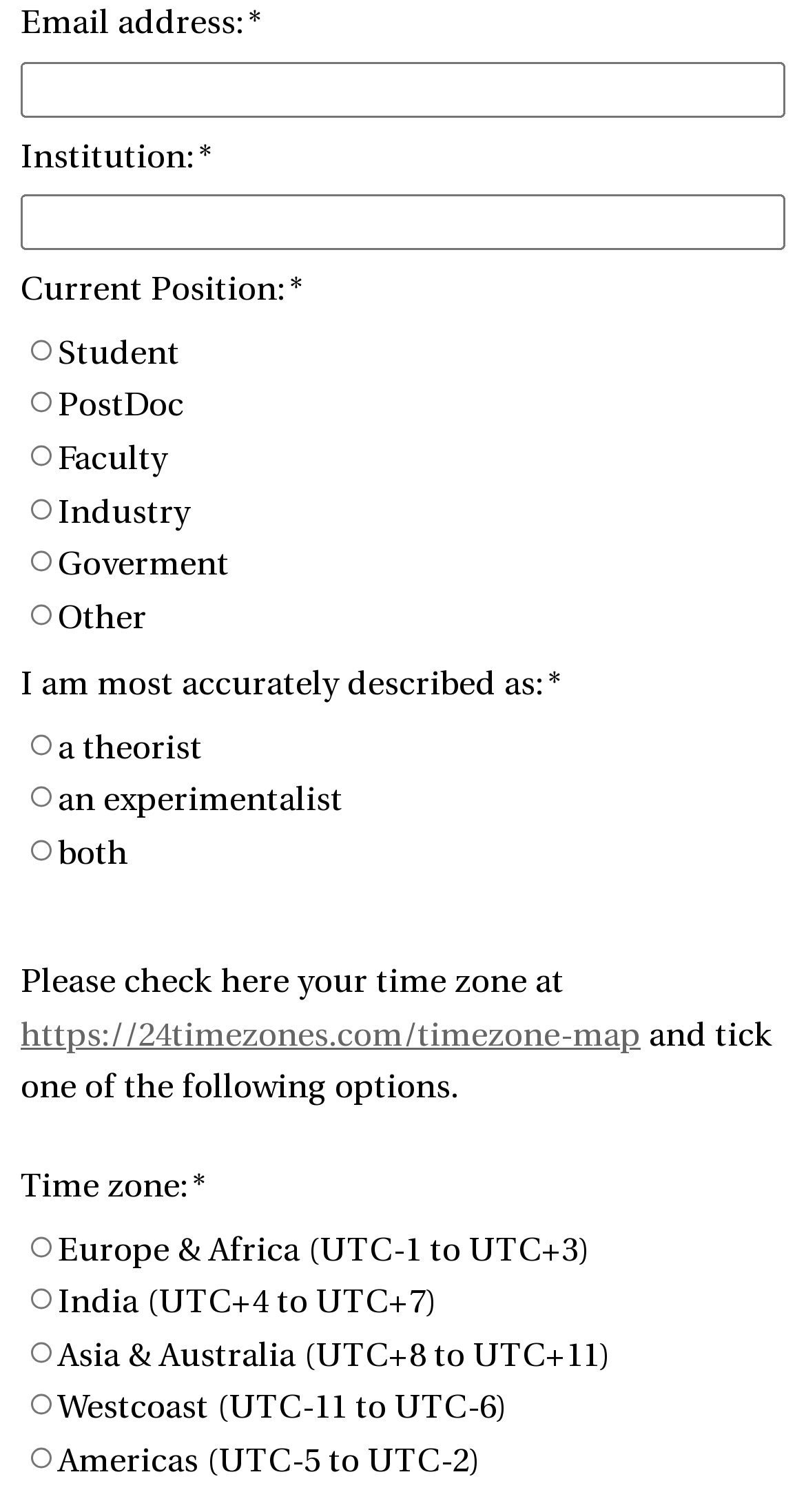Determine the bounding box coordinates of the clickable area required to perform the following instruction: "Watch celebrity watch". The coordinates should be represented as four float numbers between 0 and 1: [left, top, right, bottom].

None